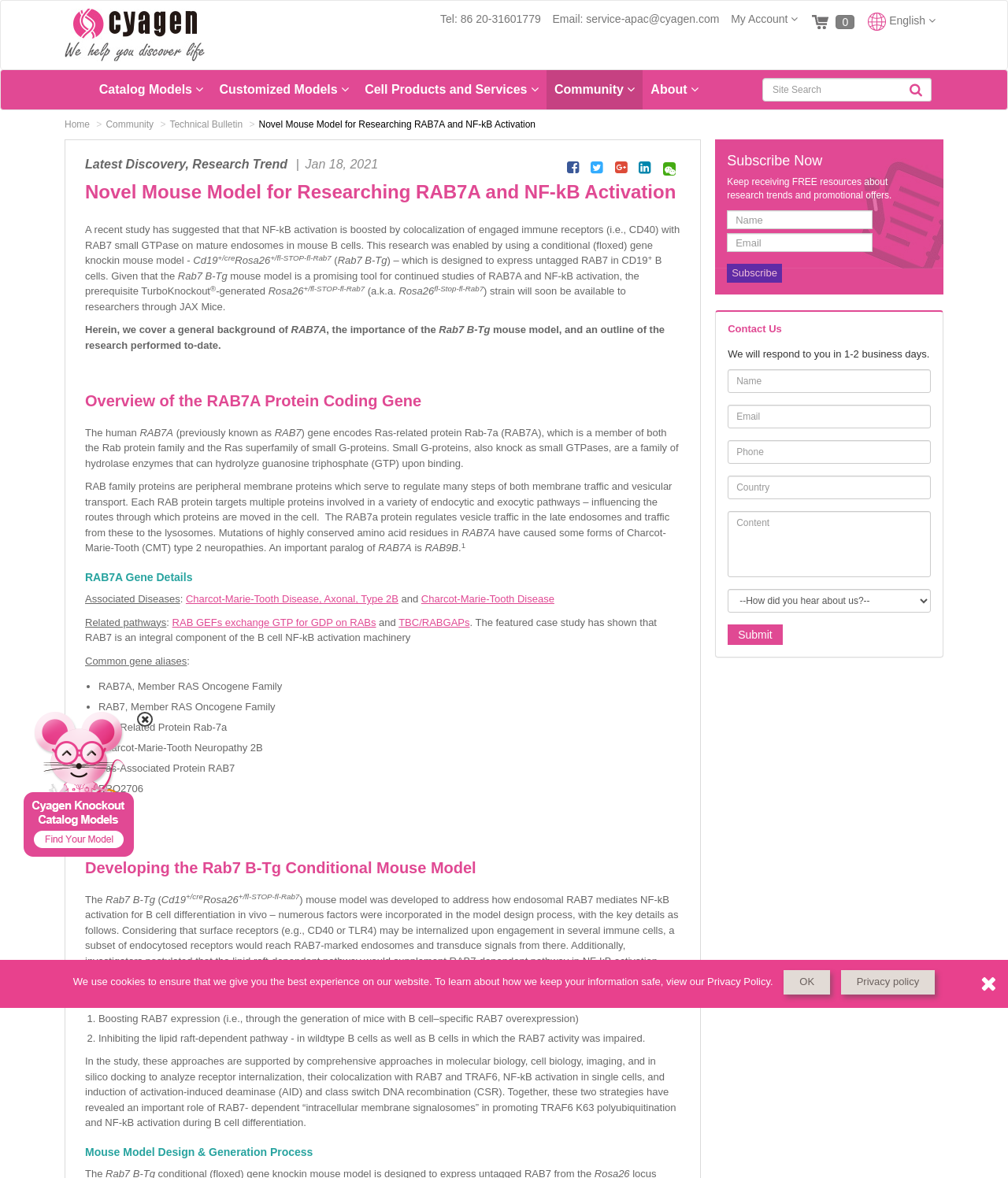Give a concise answer using one word or a phrase to the following question:
What is the topic of the research?

RAB7A and NF-kB activation